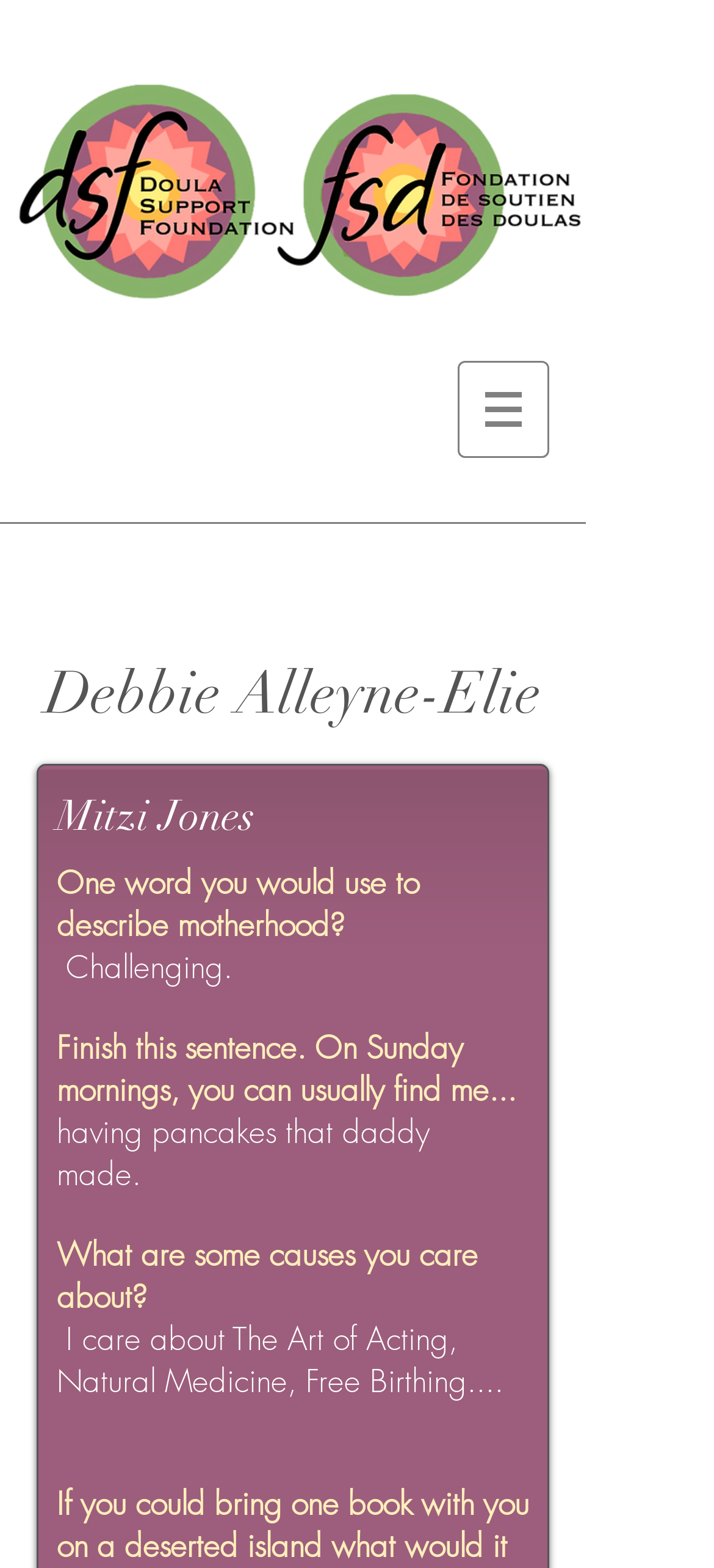Please reply to the following question using a single word or phrase: 
What is the name of the doula?

Mitzi Jones